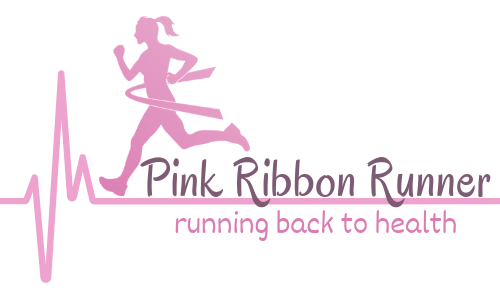Give a comprehensive caption that covers the entire image content.

The image showcases the logo for "Pink Ribbon Runner," an initiative that emphasizes physical activity as a means to promote health and well-being, particularly for individuals affected by cancer. The design features a vibrant pink silhouette of a woman running, symbolizing strength and resilience. She is accompanied by a pink ribbon, a universal symbol of cancer awareness, which underscores the organization's commitment to supporting cancer patients and survivors. Below the figure, the text "Pink Ribbon Runner" is elegantly styled, followed by the tagline "running back to health," which encapsulates the mission of encouraging fitness as a pathway to recovery and empowerment. The backdrop includes a heartbeat line, signifying the connection between health, activity, and vitality. This logo represents hope, motivation, and community support in overcoming the challenges associated with cancer.